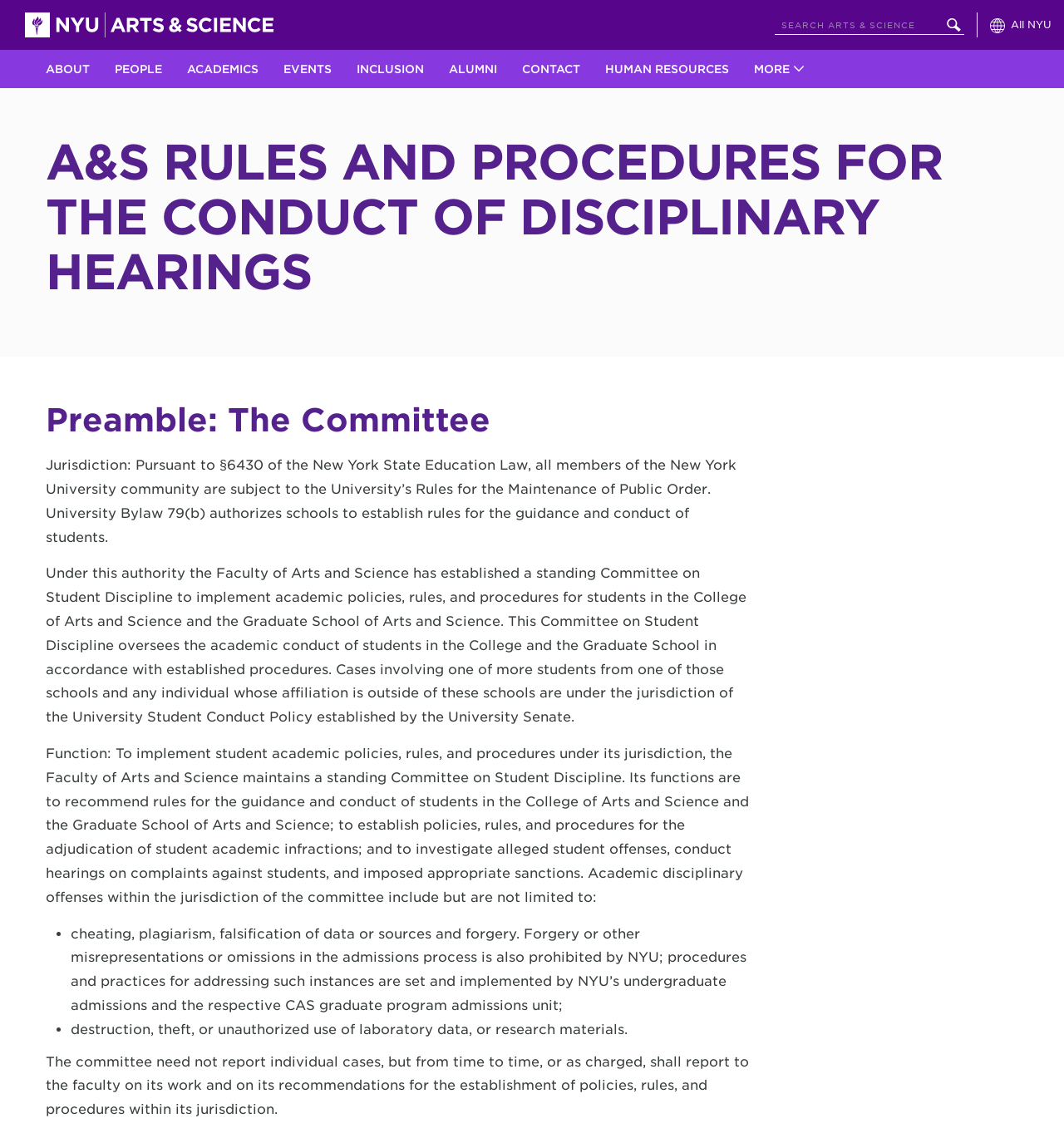Please locate the bounding box coordinates of the element's region that needs to be clicked to follow the instruction: "Click on ACADEMICS". The bounding box coordinates should be provided as four float numbers between 0 and 1, i.e., [left, top, right, bottom].

[0.164, 0.044, 0.255, 0.077]